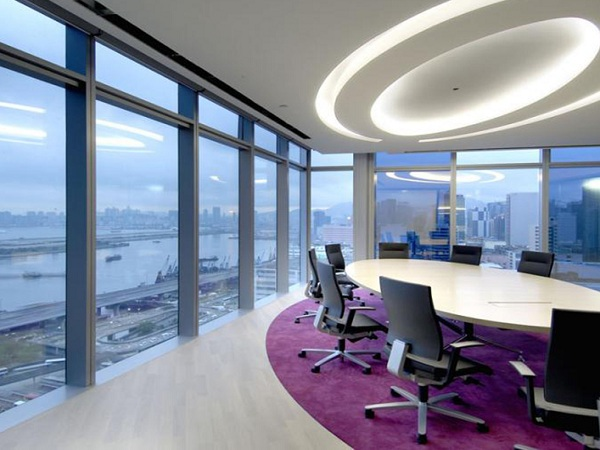Provide a thorough description of what you see in the image.

The image showcases a modern, spacious conference room featuring floor-to-ceiling windows that offer a panoramic view of a city skyline alongside a waterway. The room is designed with a large circular wooden table at its center, surrounded by several ergonomic office chairs. A soft circular lighting fixture hangs above, adding to the bright and inviting atmosphere. The flooring appears to be a light wood, complemented by a vibrant purple carpet that enhances the room's aesthetic appeal. This environment exemplifies a contemporary workspace ideal for meetings, facilitating collaboration and creativity, all while benefiting from natural light and scenic views.